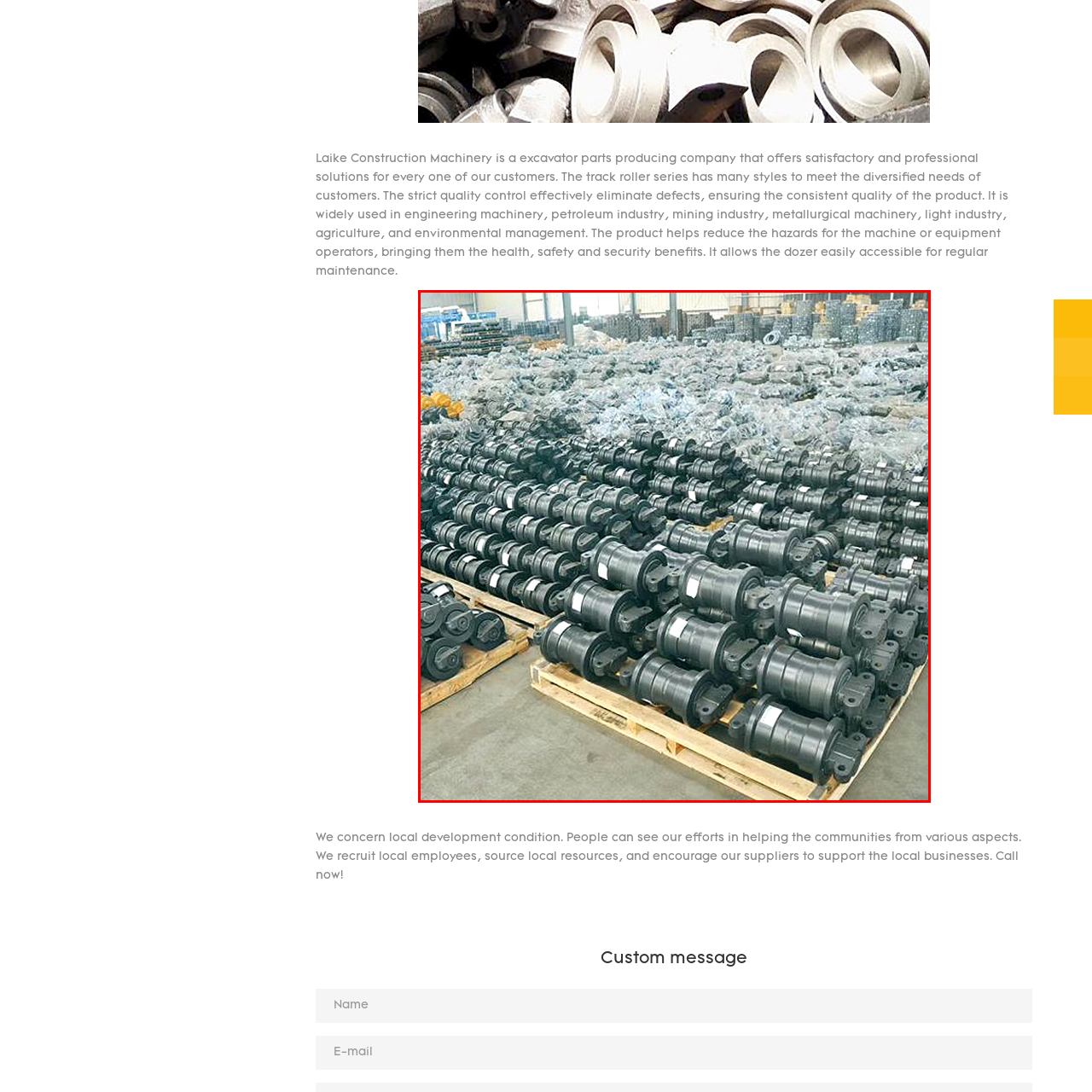Write a thorough description of the contents of the image marked by the red outline.

The image showcases a vast inventory of track rollers produced by Laike Construction Machinery, a company specializing in excavator parts. In a well-organized warehouse setting, numerous track rollers are arranged neatly on wooden pallets, highlighting their robust design and quality. These parts are crucial components for various machinery used in industries like engineering, petroleum, mining, metallurgy, light industry, agriculture, and environmental management. The focus on quality control ensures these products meet strict standards, minimizing defects and enhancing operational safety for machine operators. The overall presentation emphasizes Laike's commitment to delivering dependable solutions to its customers, reinforcing their reputation in the market.